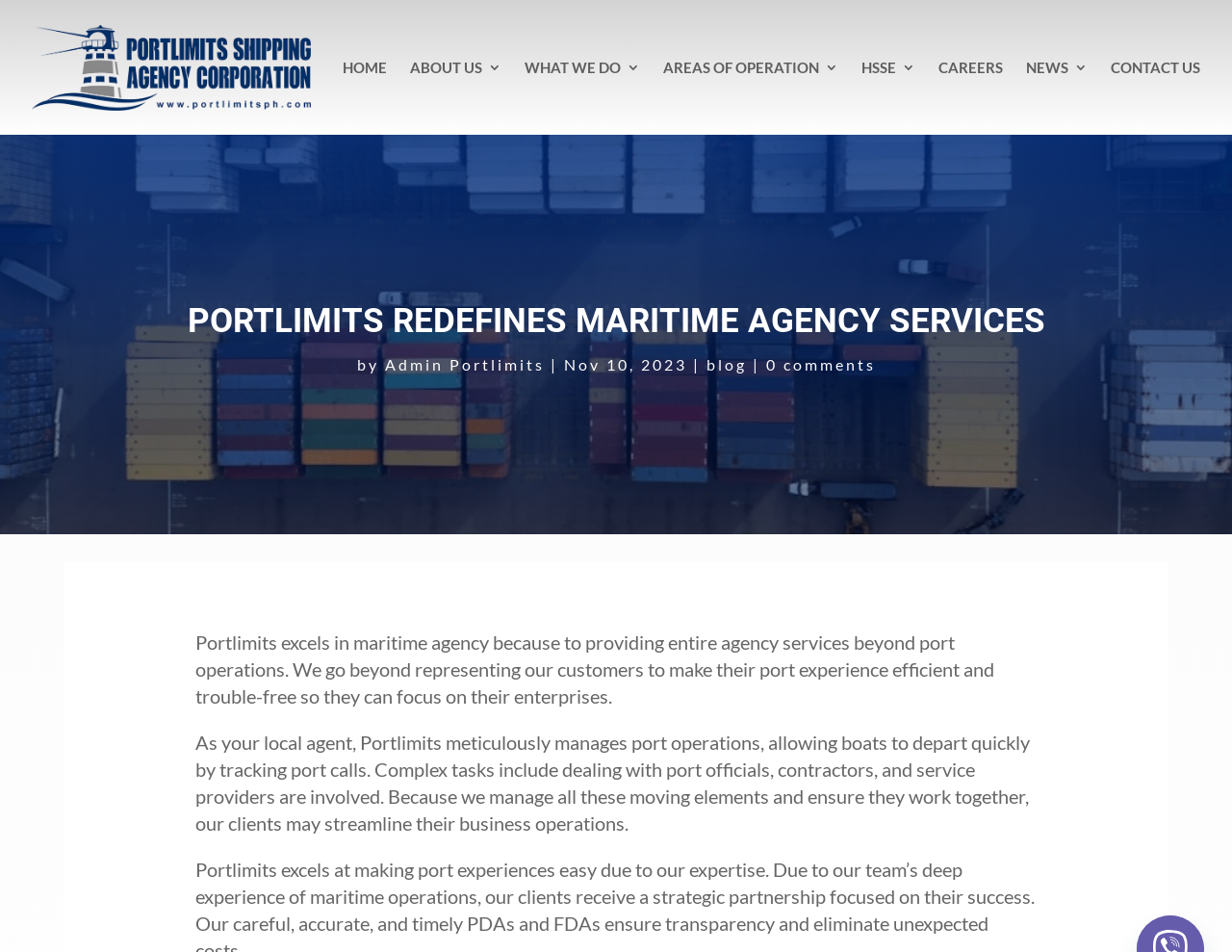Based on the element description, predict the bounding box coordinates (top-left x, top-left y, bottom-right x, bottom-right y) for the UI element in the screenshot: HSSE

[0.699, 0.026, 0.743, 0.116]